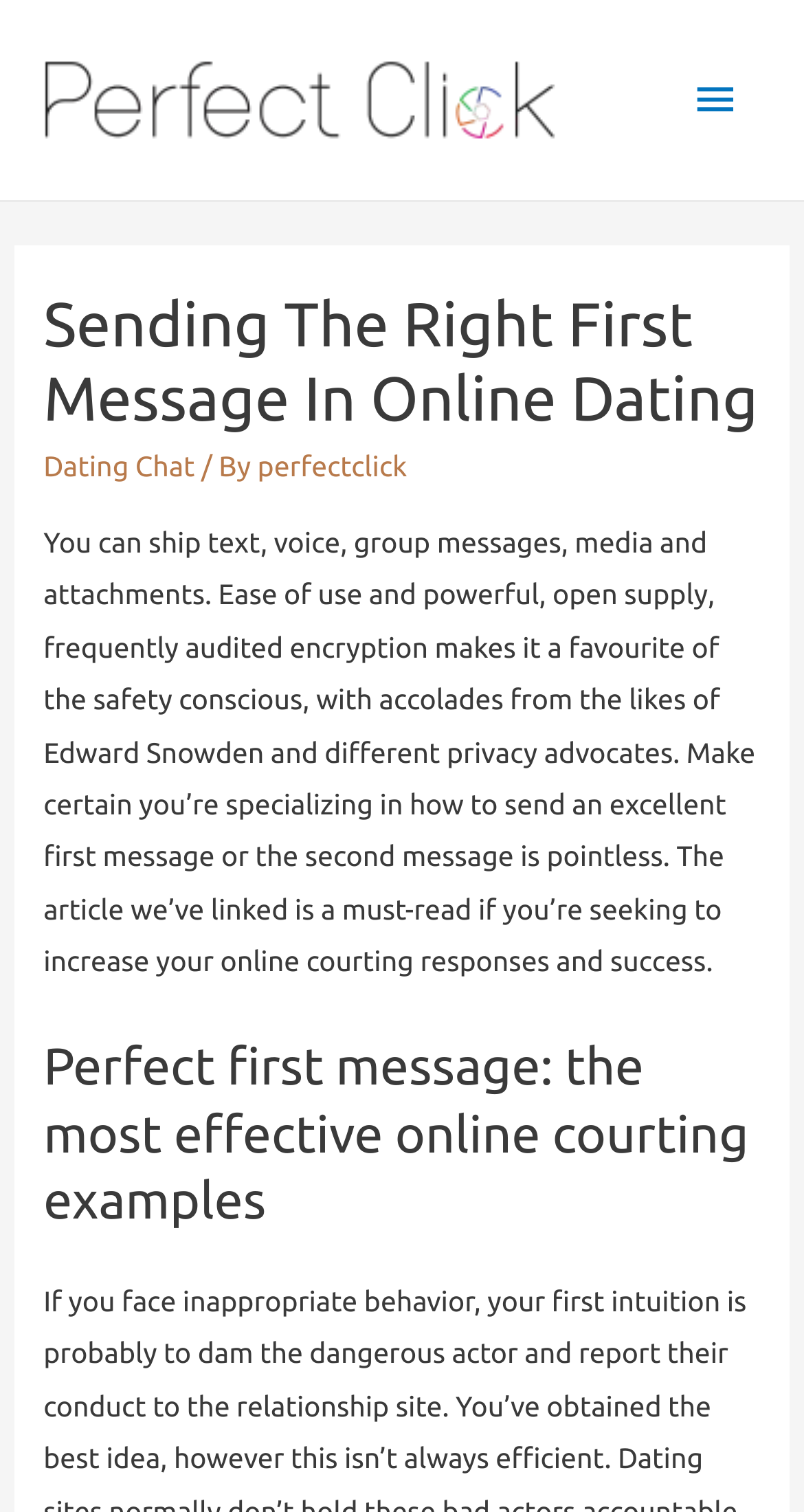Find the bounding box coordinates for the HTML element described as: "Contact Us". The coordinates should consist of four float values between 0 and 1, i.e., [left, top, right, bottom].

None